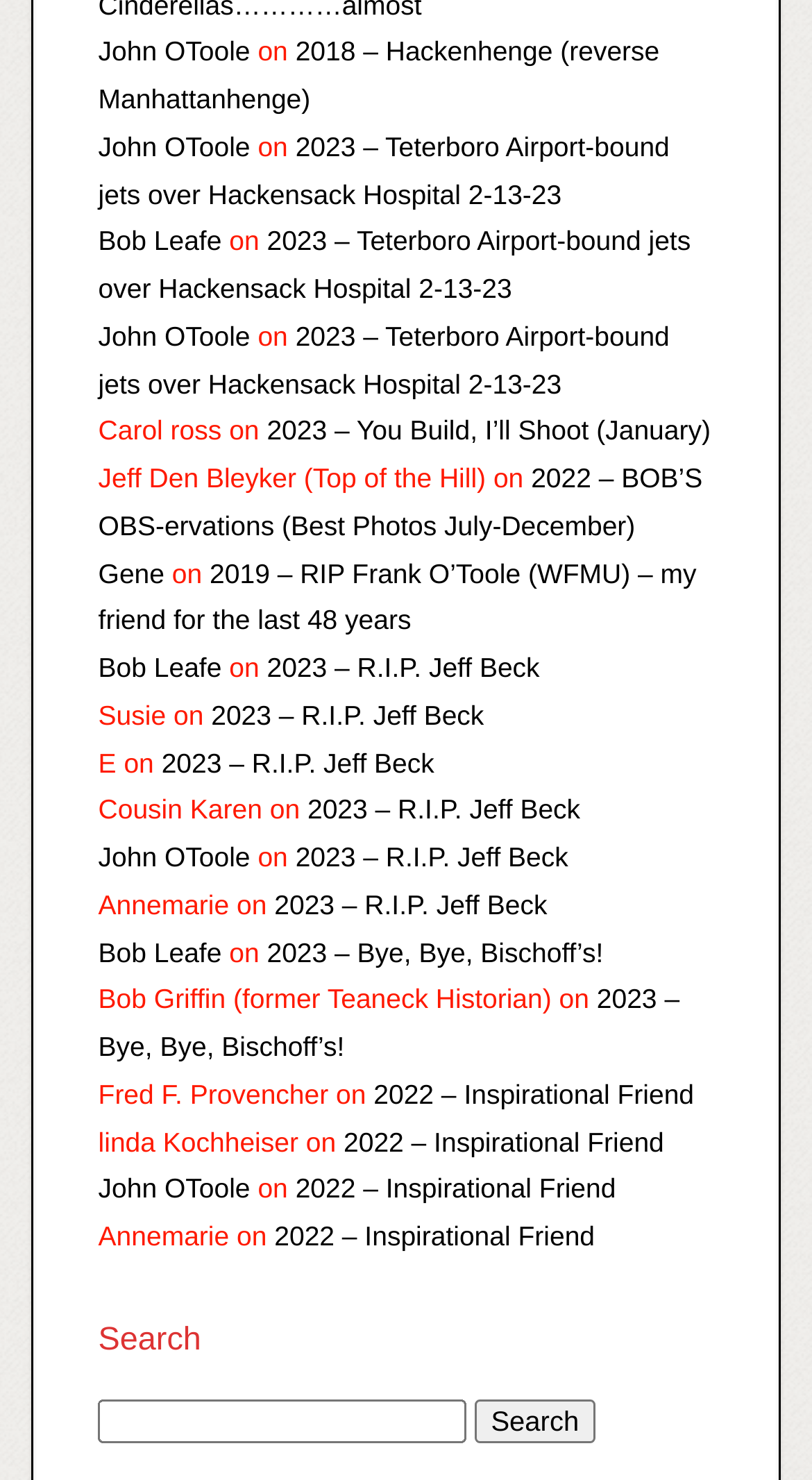What is the name of the person mentioned most on this webpage?
Look at the image and answer the question using a single word or phrase.

John OToole